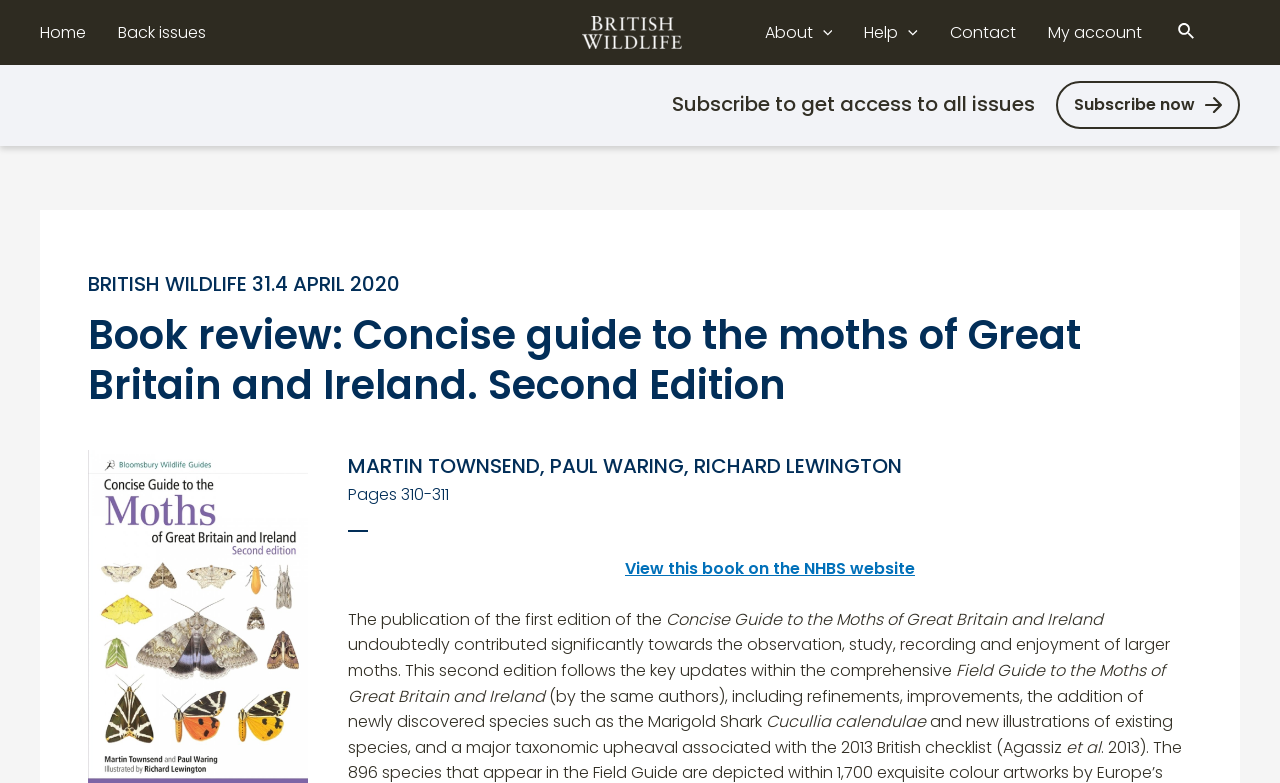Answer the question below in one word or phrase:
What is the title of the book being reviewed?

Concise guide to the moths of Great Britain and Ireland